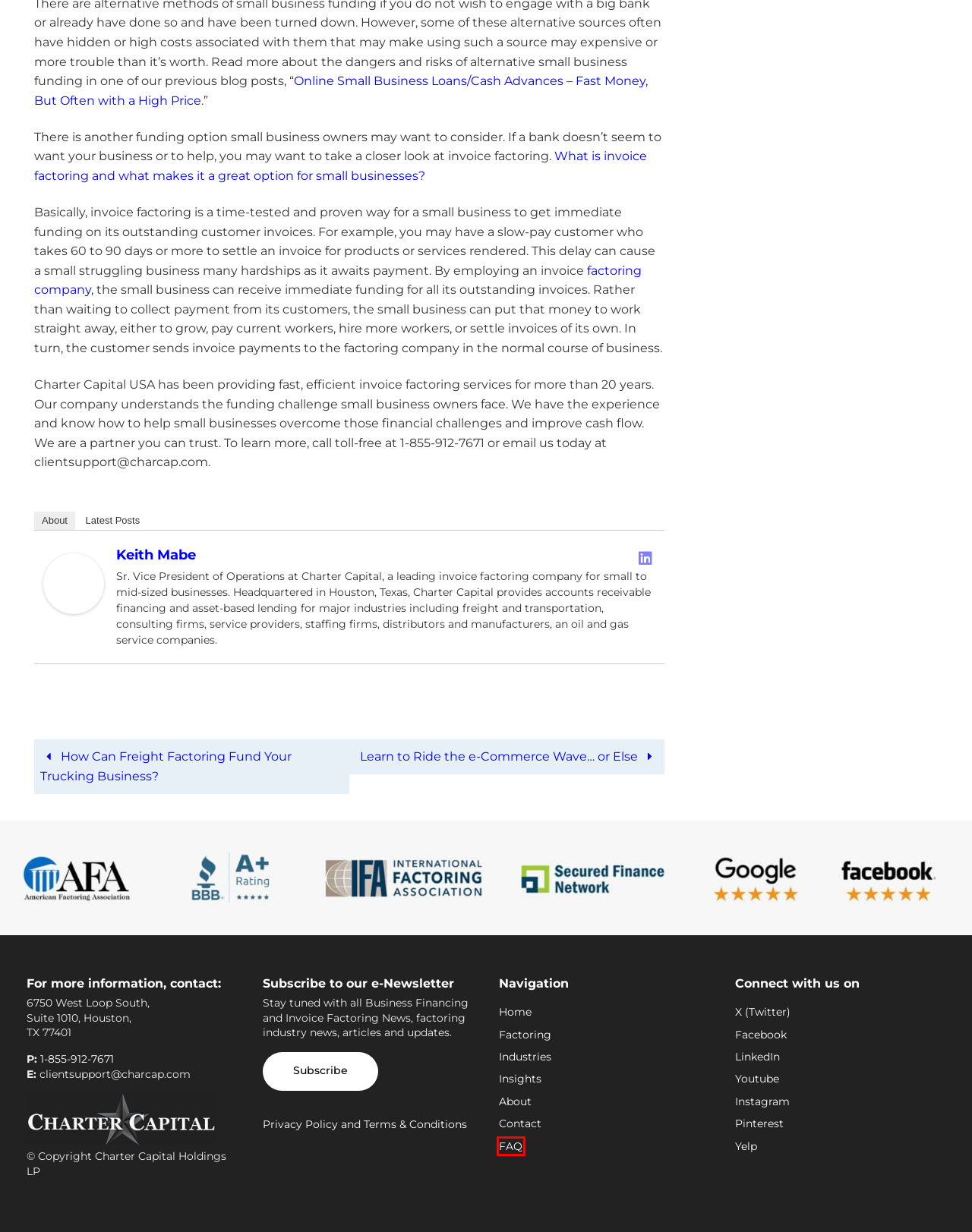Given a screenshot of a webpage with a red bounding box highlighting a UI element, determine which webpage description best matches the new webpage that appears after clicking the highlighted element. Here are the candidates:
A. Invoice Factoring Company & Accounts Receivable Factoring
B. Online Small Business Loans/Cash Advances 2024 YES SURE
C. How Do Factoring Companies Work?
D. Invoice Factoring Frequently Asked Questions
E. Learn to Ride the e-Commerce Wave... or Else
F. How Can Freight Factoring Fund Your Trucking Business?
G. What is Invoice Factoring & How Does it Help Businesses?
H. Join Our Email List | Charter Capital

D